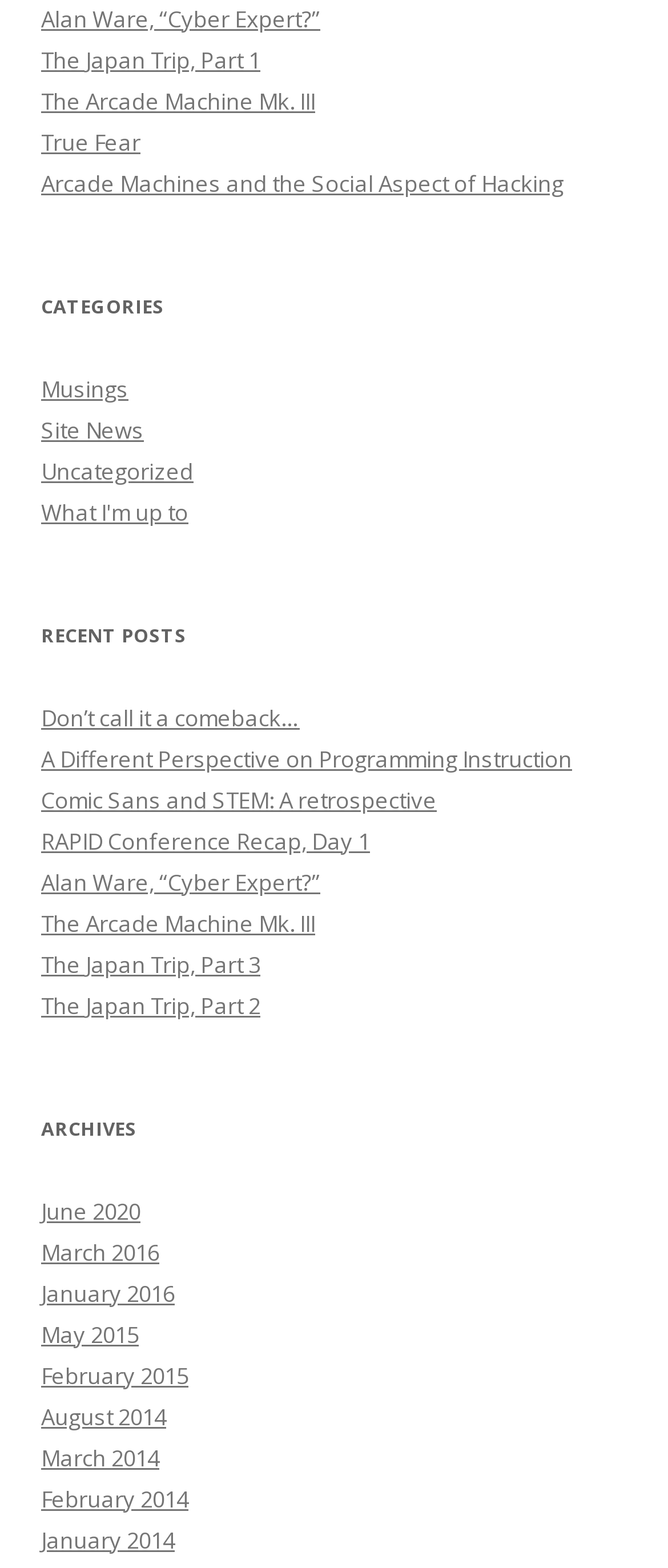Given the following UI element description: "The Japan Trip, Part 1", find the bounding box coordinates in the webpage screenshot.

[0.062, 0.028, 0.39, 0.048]